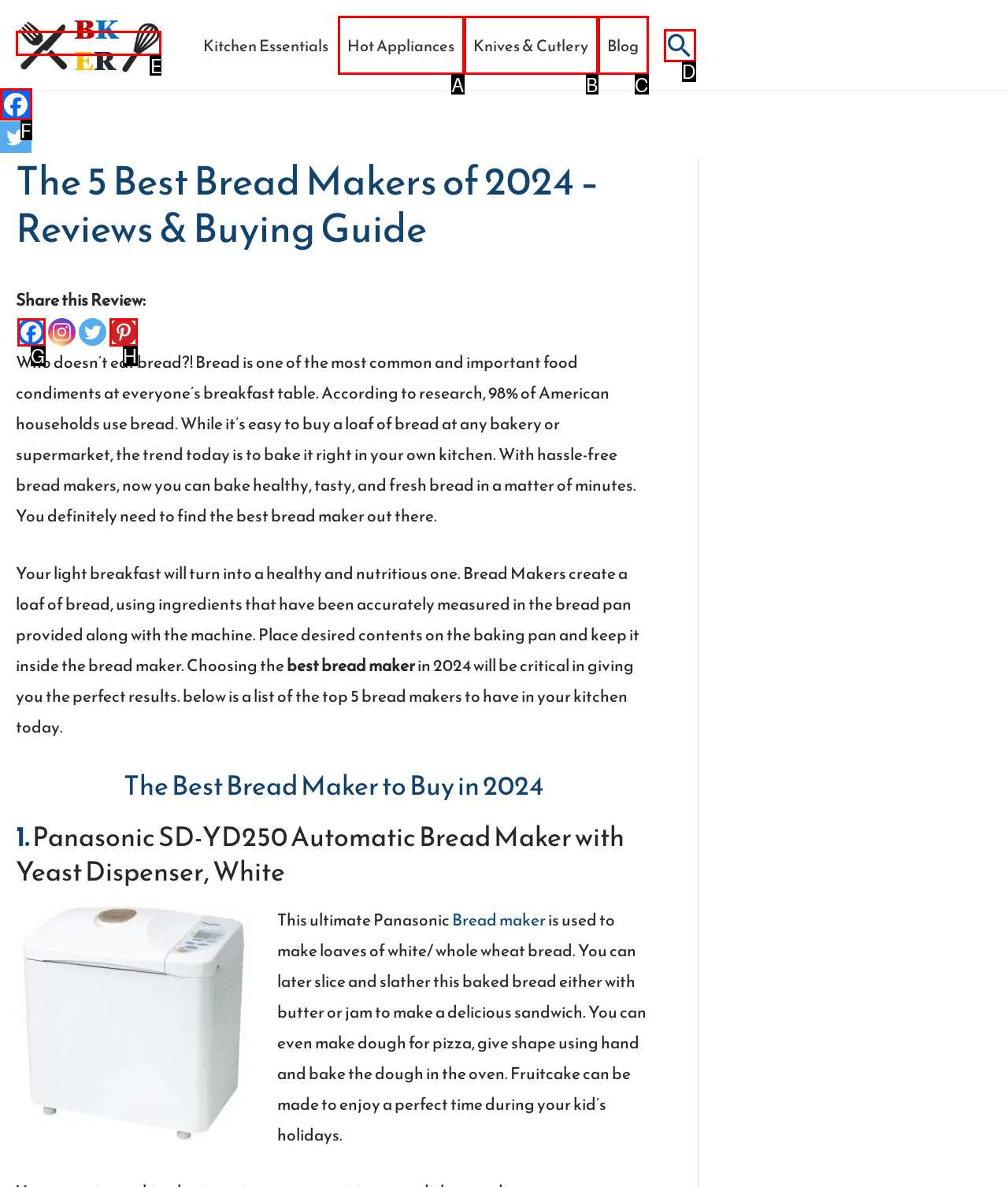Identify the correct UI element to click on to achieve the following task: Click on the 'Best Kitchen Equipment Reviews' link Respond with the corresponding letter from the given choices.

E